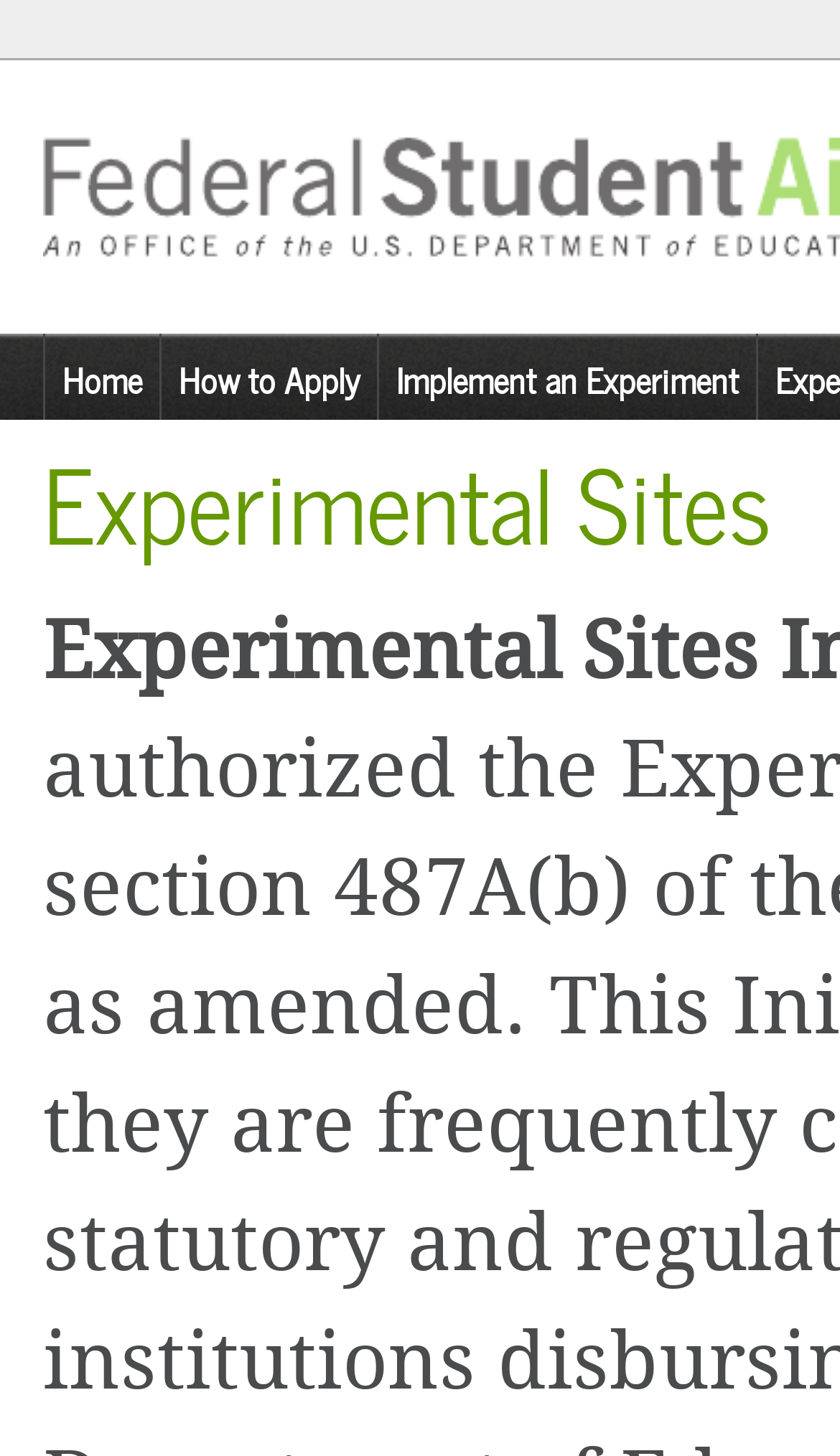For the following element description, predict the bounding box coordinates in the format (top-left x, top-left y, bottom-right x, bottom-right y). All values should be floating point numbers between 0 and 1. Description: How to Apply

[0.192, 0.229, 0.449, 0.288]